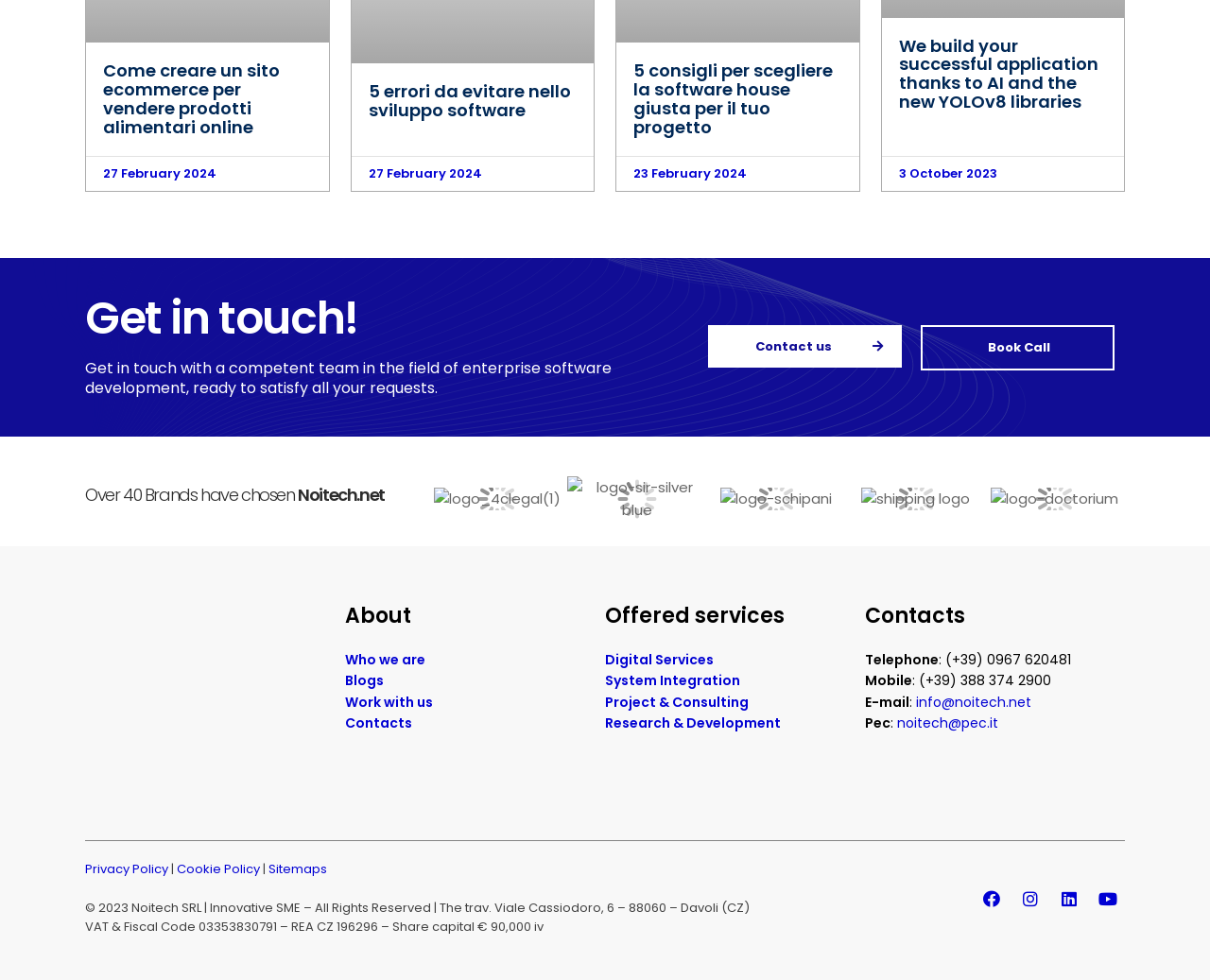Highlight the bounding box coordinates of the element that should be clicked to carry out the following instruction: "Book a call". The coordinates must be given as four float numbers ranging from 0 to 1, i.e., [left, top, right, bottom].

[0.761, 0.332, 0.921, 0.378]